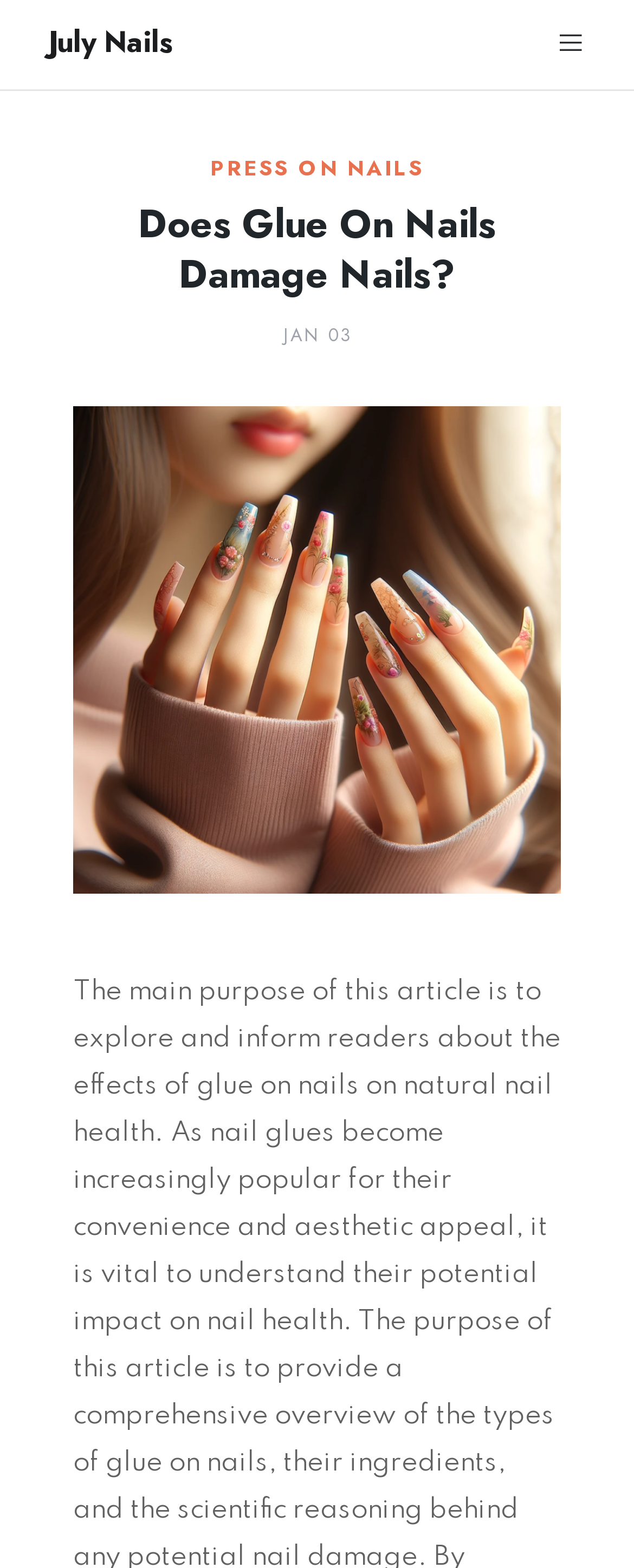Locate and extract the text of the main heading on the webpage.

Does Glue On Nails Damage Nails?